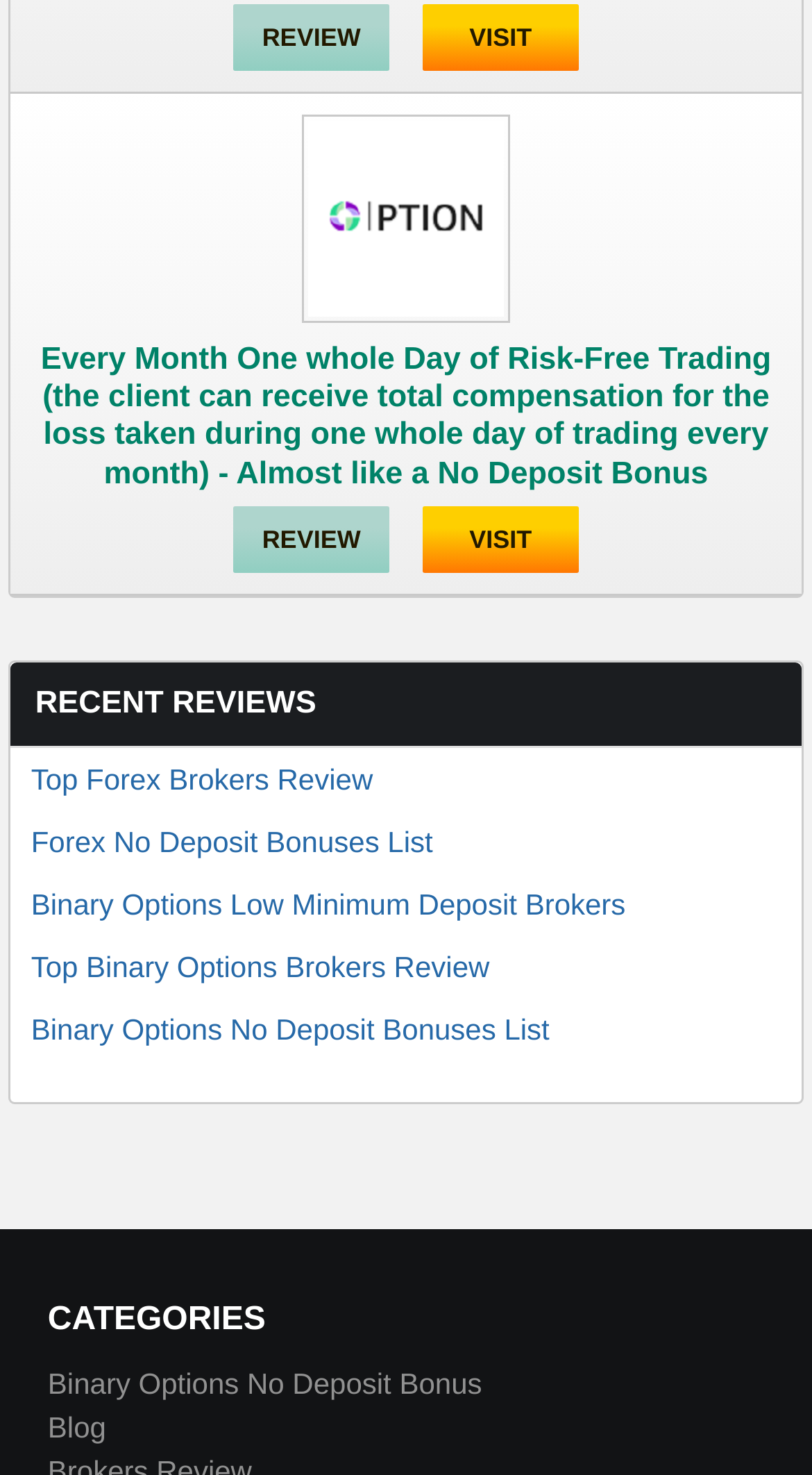Given the content of the image, can you provide a detailed answer to the question?
What is the benefit of GC Option One-Day Risk-Free?

I read the StaticText element associated with the GC Option One-Day Risk-Free link, which describes the benefit as receiving total compensation for the loss taken during one whole day of trading every month.